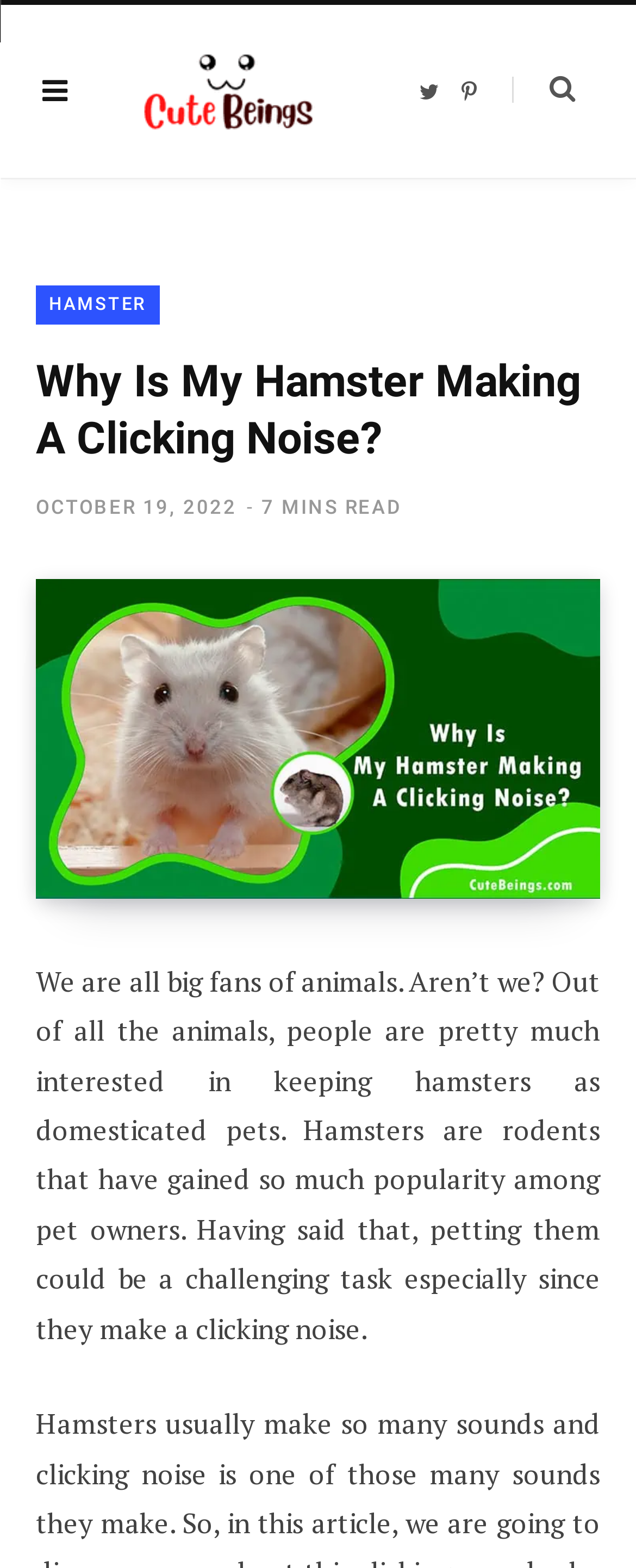Identify the coordinates of the bounding box for the element described below: "Pinterest". Return the coordinates as four float numbers between 0 and 1: [left, top, right, bottom].

[0.726, 0.052, 0.749, 0.066]